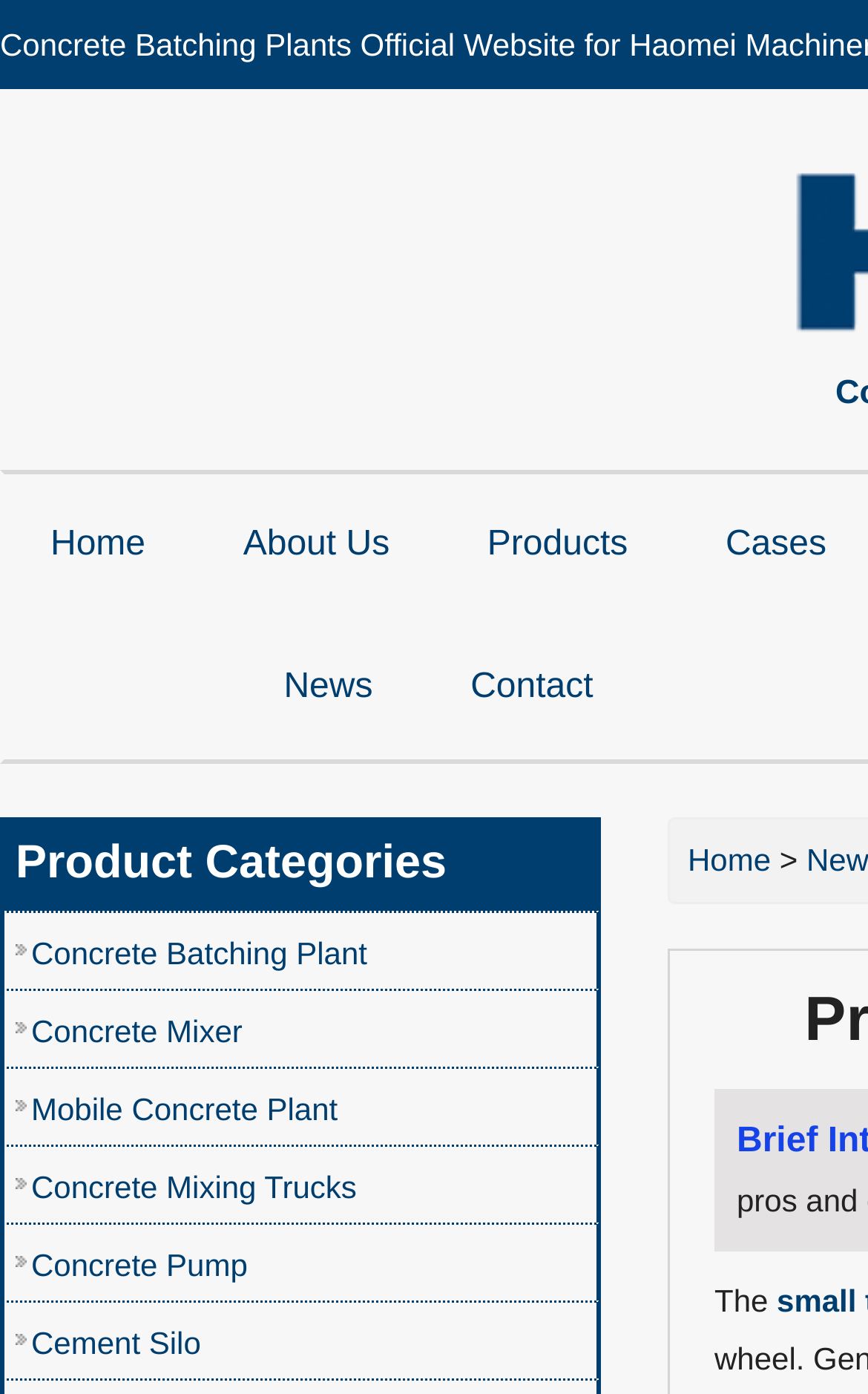Please provide the bounding box coordinates for the element that needs to be clicked to perform the instruction: "read about concrete pump". The coordinates must consist of four float numbers between 0 and 1, formatted as [left, top, right, bottom].

[0.036, 0.891, 0.69, 0.924]